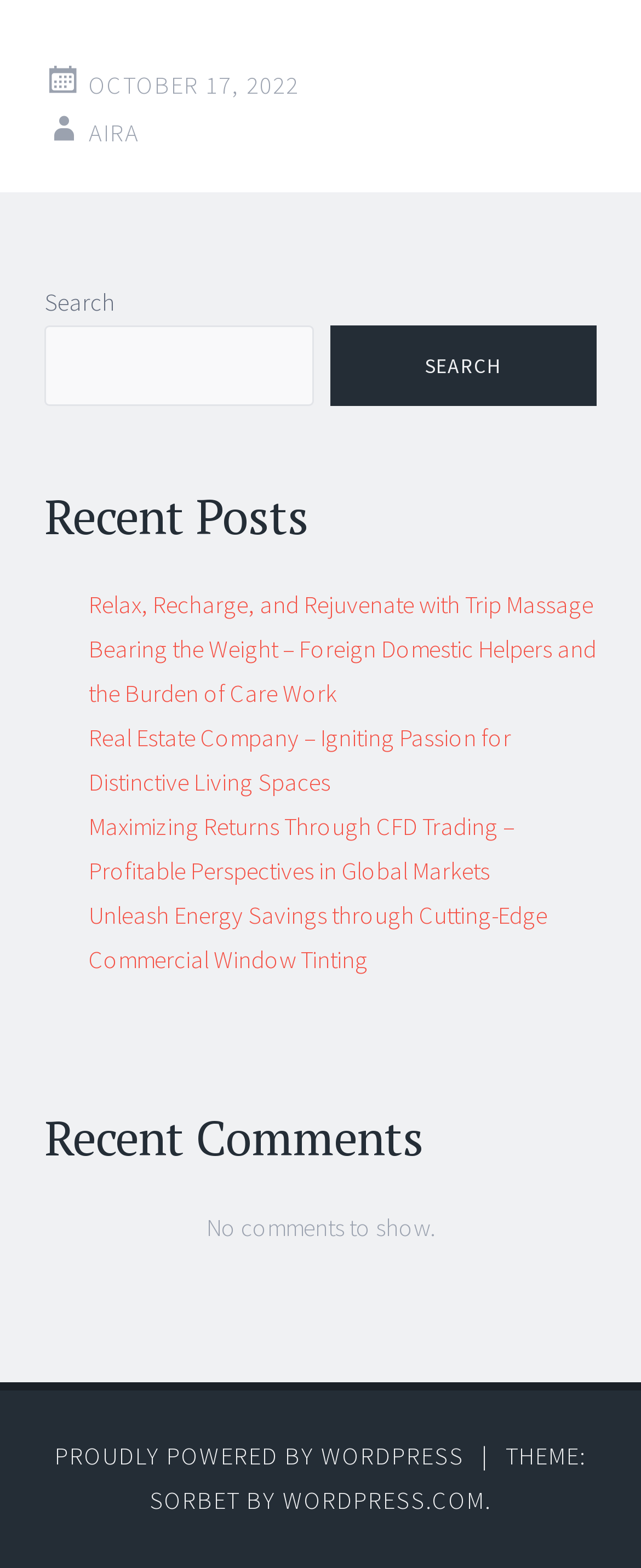How many recent posts are shown?
Please give a detailed answer to the question using the information shown in the image.

I counted the number of links under the 'Recent Posts' heading, which are 5 in total.